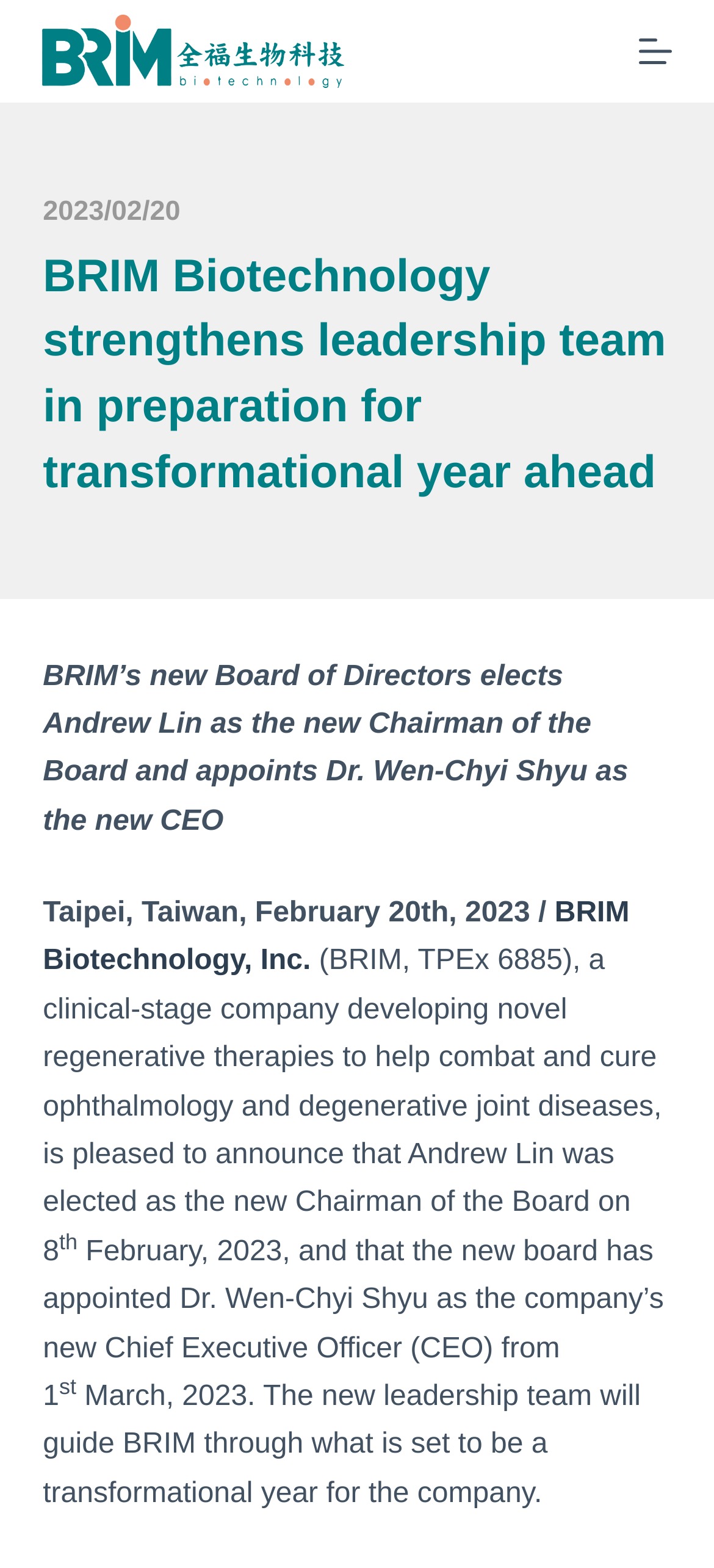From the details in the image, provide a thorough response to the question: What is the company name?

The answer can be found in the link element with the text 'BRIM Biotechnology, Inc.' and also in the image element with the same text.